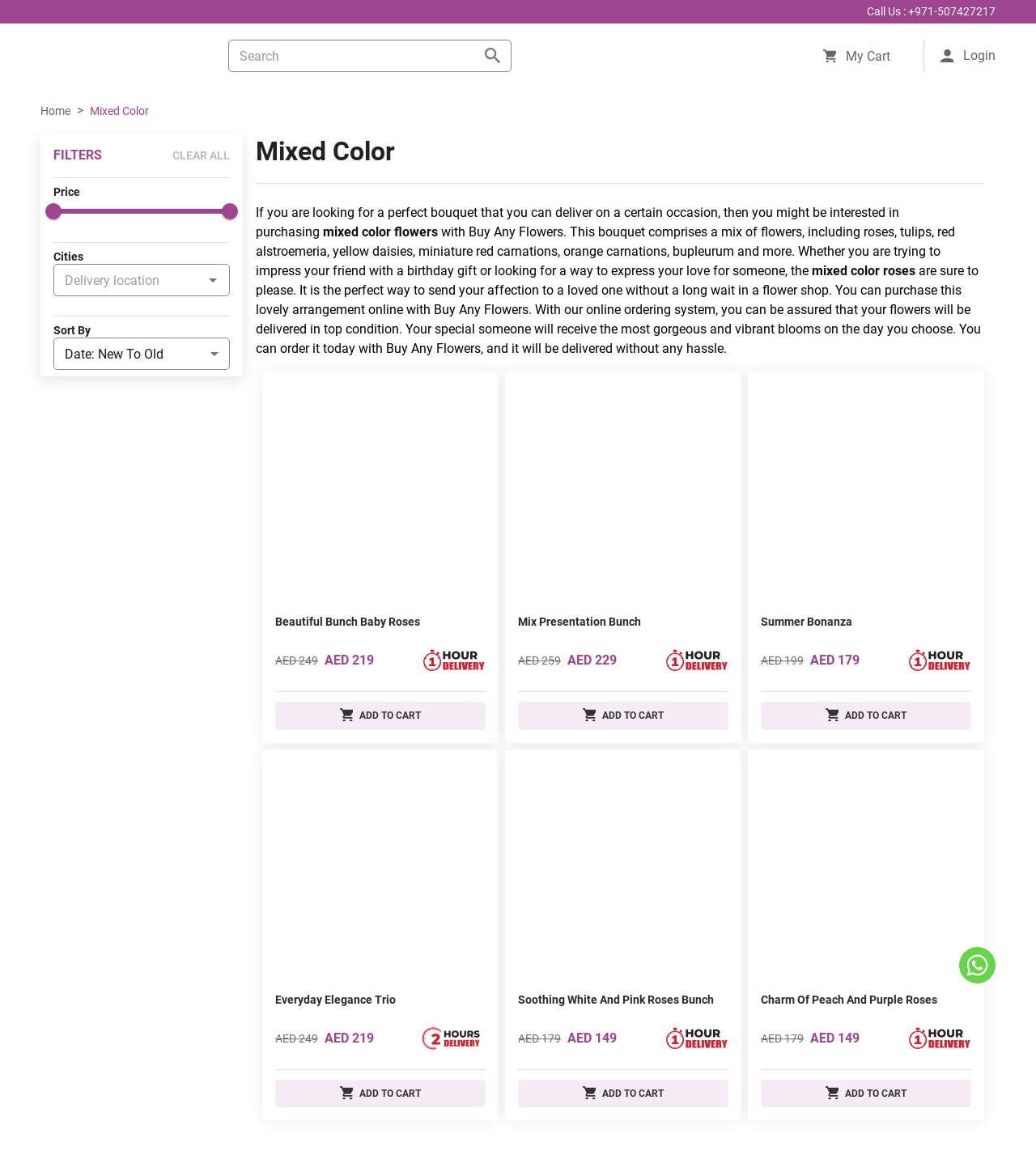Pinpoint the bounding box coordinates of the clickable element to carry out the following instruction: "Search for a product."

[0.22, 0.034, 0.462, 0.062]